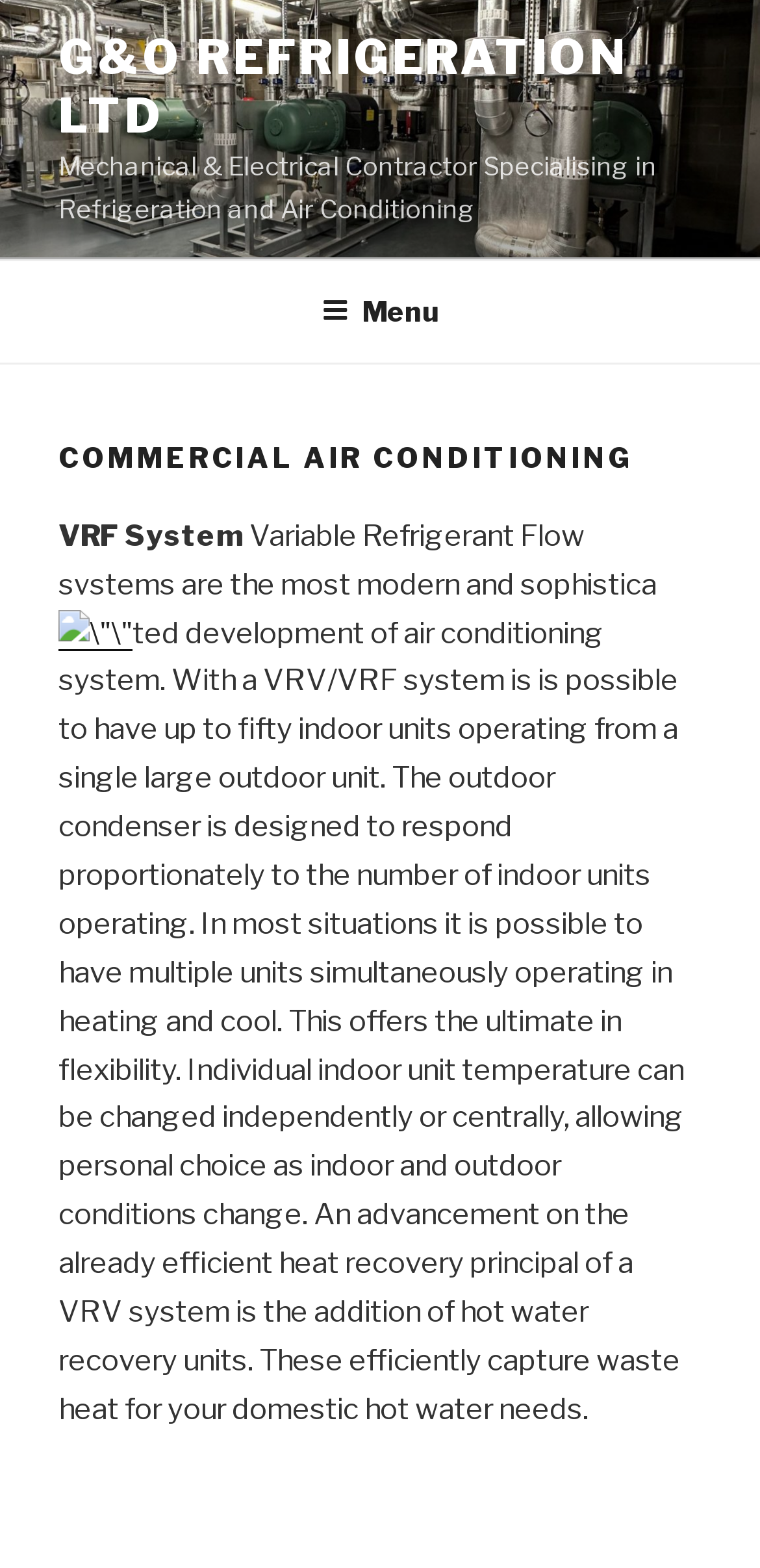What is the main topic of the webpage?
Answer the question with a detailed explanation, including all necessary information.

The heading 'COMMERCIAL AIR CONDITIONING' is prominent on the webpage, and the static text 'Variable Refrigerant Flow systems are the most modern and sophisticated development of air conditioning system' further supports the idea that the main topic of the webpage is Commercial Air Conditioning.